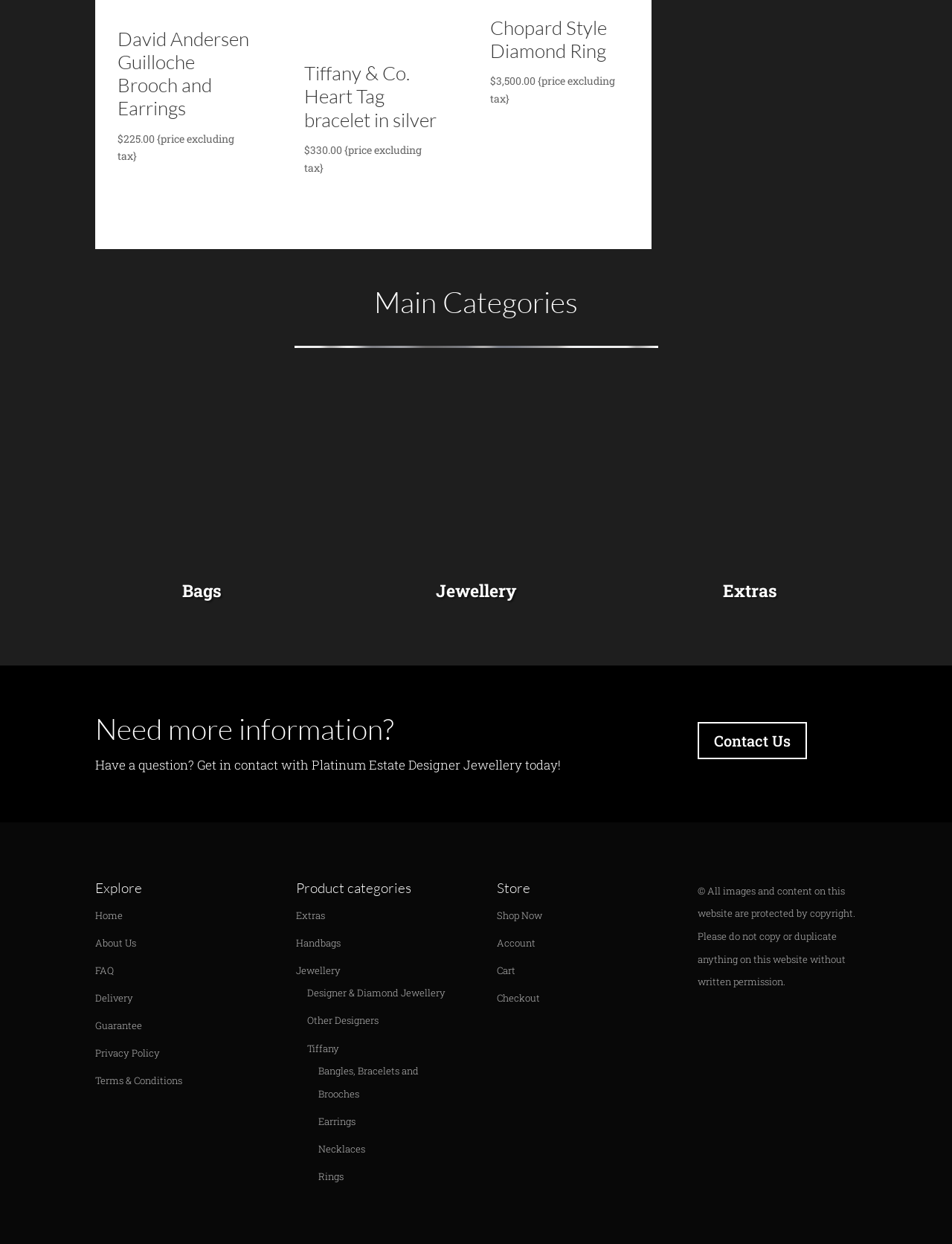Please determine the bounding box coordinates for the element that should be clicked to follow these instructions: "Explore the 'Jewellery' category".

[0.458, 0.466, 0.542, 0.484]